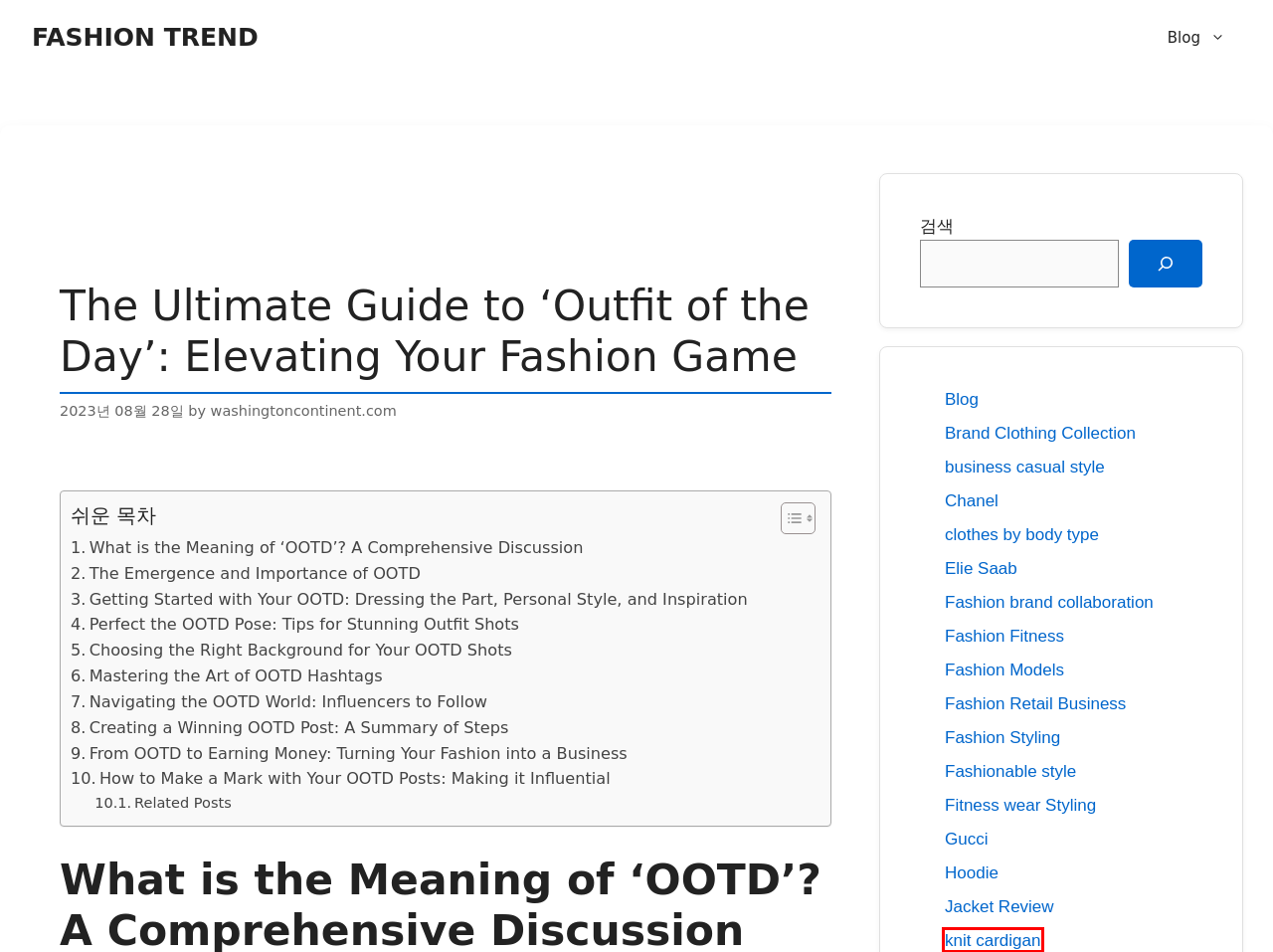A screenshot of a webpage is provided, featuring a red bounding box around a specific UI element. Identify the webpage description that most accurately reflects the new webpage after interacting with the selected element. Here are the candidates:
A. washingtoncontinent.com - Fashion trend
B. Fashion brand collaboration - Fashion trend
C. Fashion Models - Fashion trend
D. Fashion Retail Business - Fashion trend
E. Chanel - Fashion trend
F. knit cardigan - Fashion trend
G. Brand Clothing Collection - Fashion trend
H. business casual style - Fashion trend

F